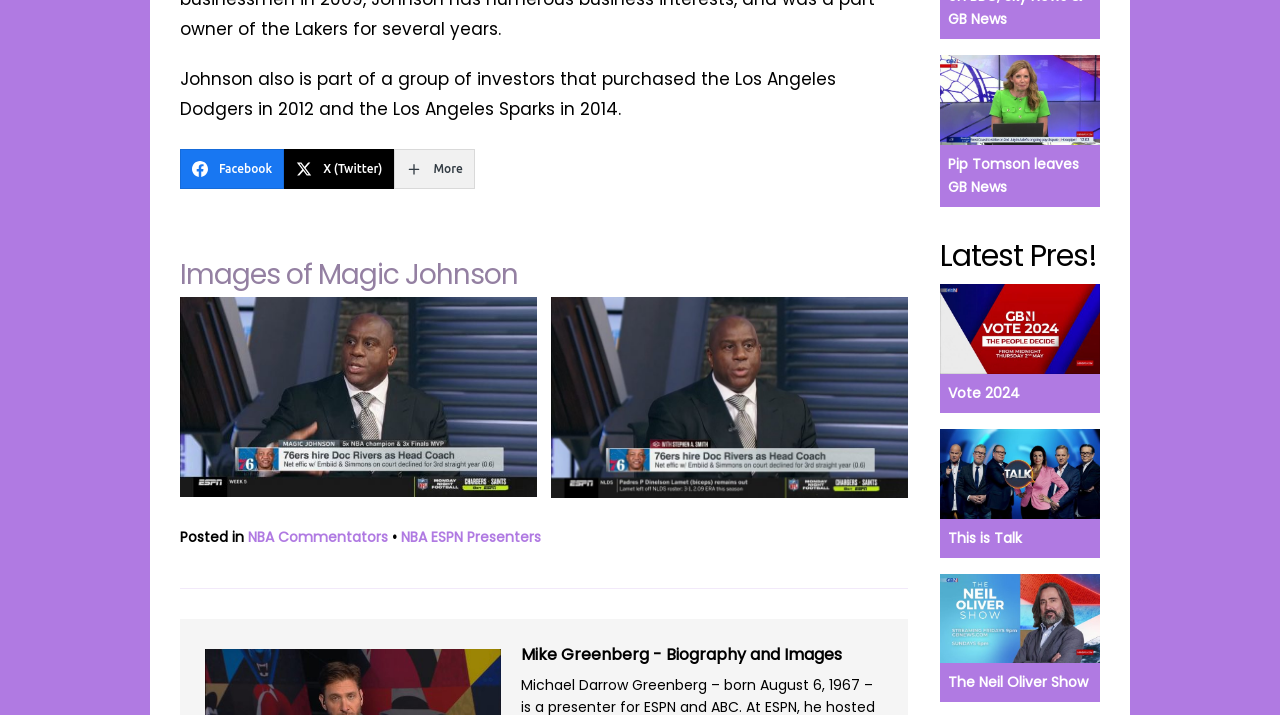Can you find the bounding box coordinates of the area I should click to execute the following instruction: "Go to Facebook"?

[0.141, 0.208, 0.222, 0.264]